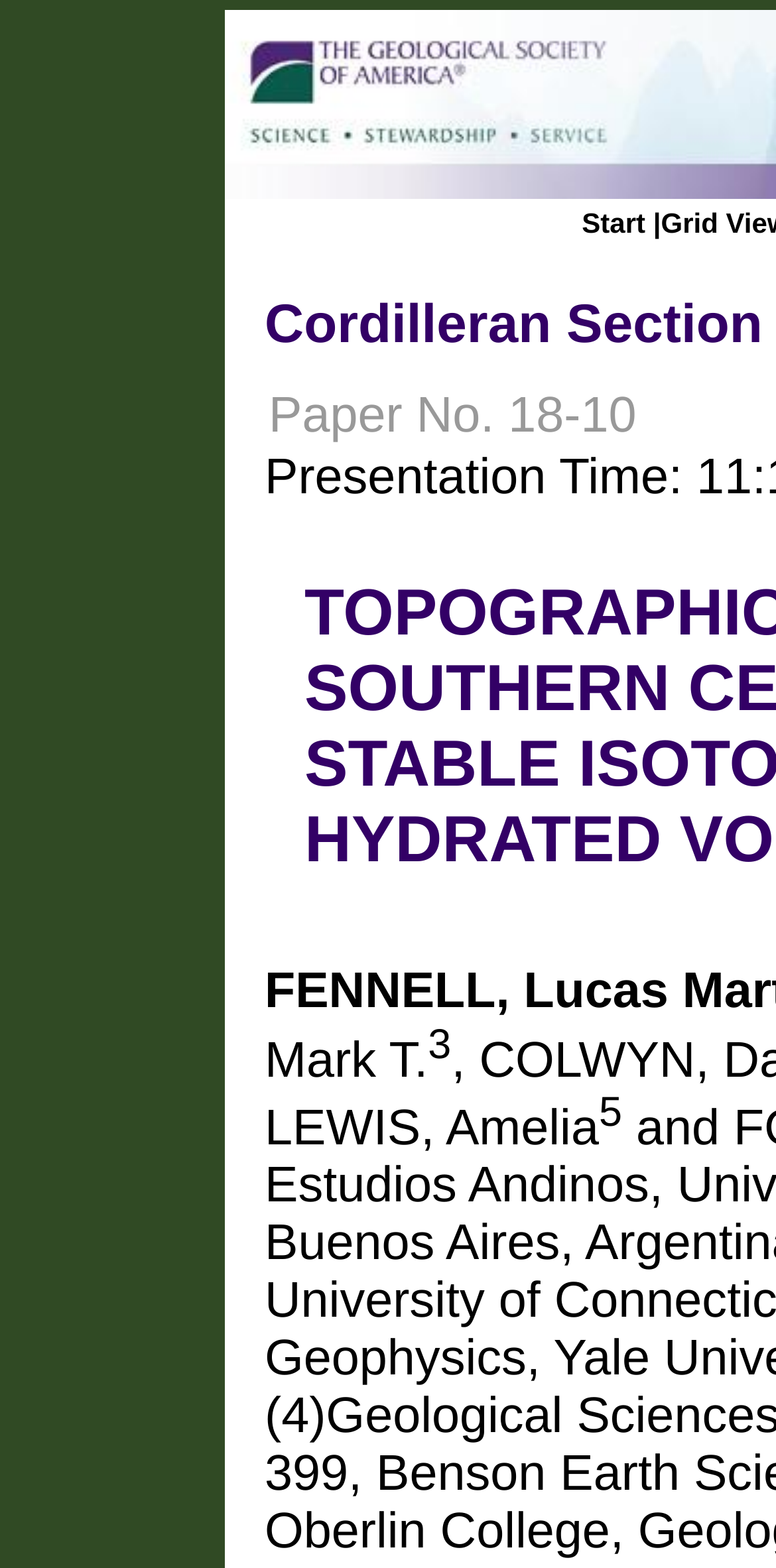Please respond to the question with a concise word or phrase:
What is the text of the first superscript element?

3